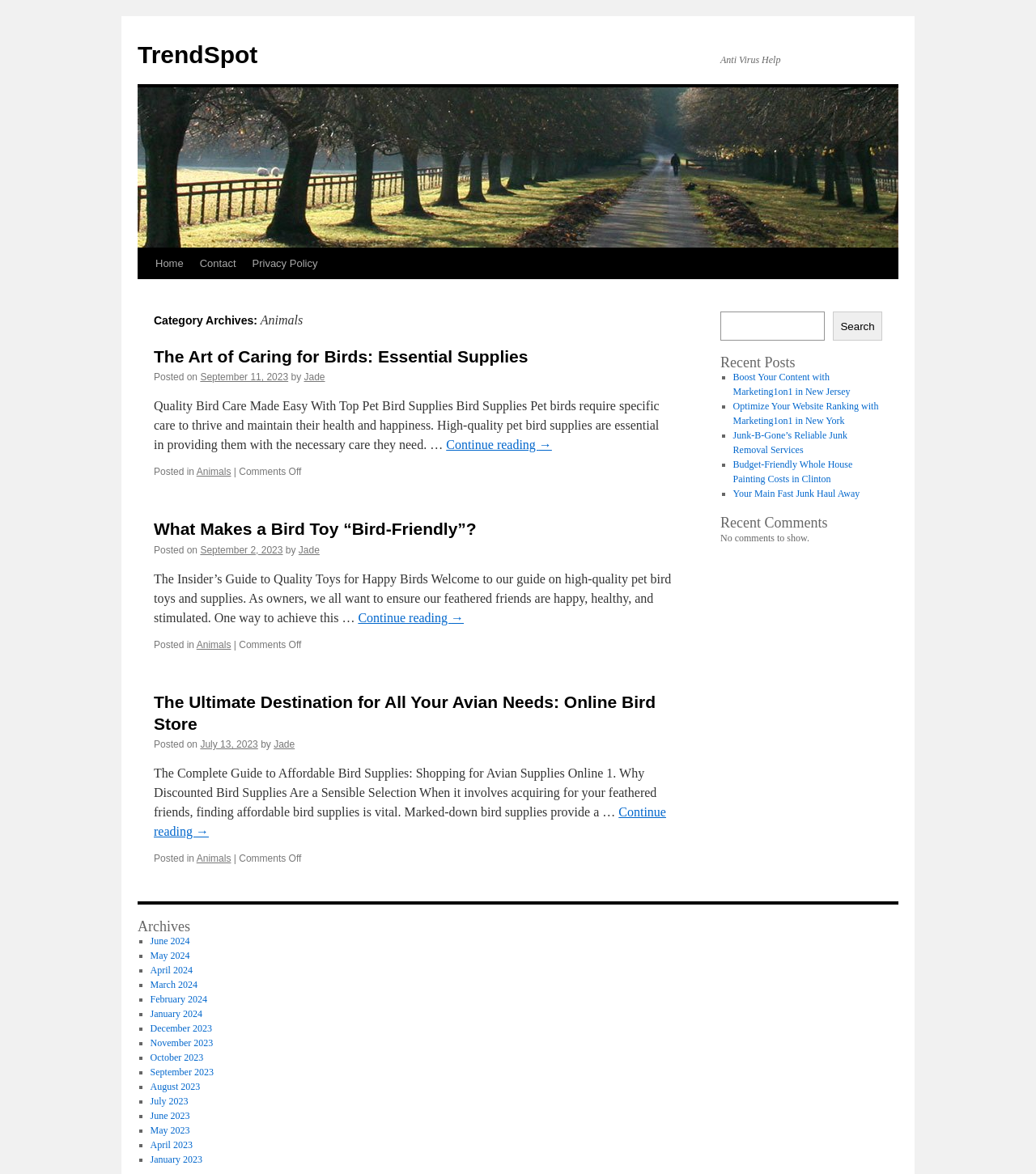Find the bounding box coordinates of the element's region that should be clicked in order to follow the given instruction: "Read the article about bird care". The coordinates should consist of four float numbers between 0 and 1, i.e., [left, top, right, bottom].

[0.148, 0.34, 0.636, 0.385]